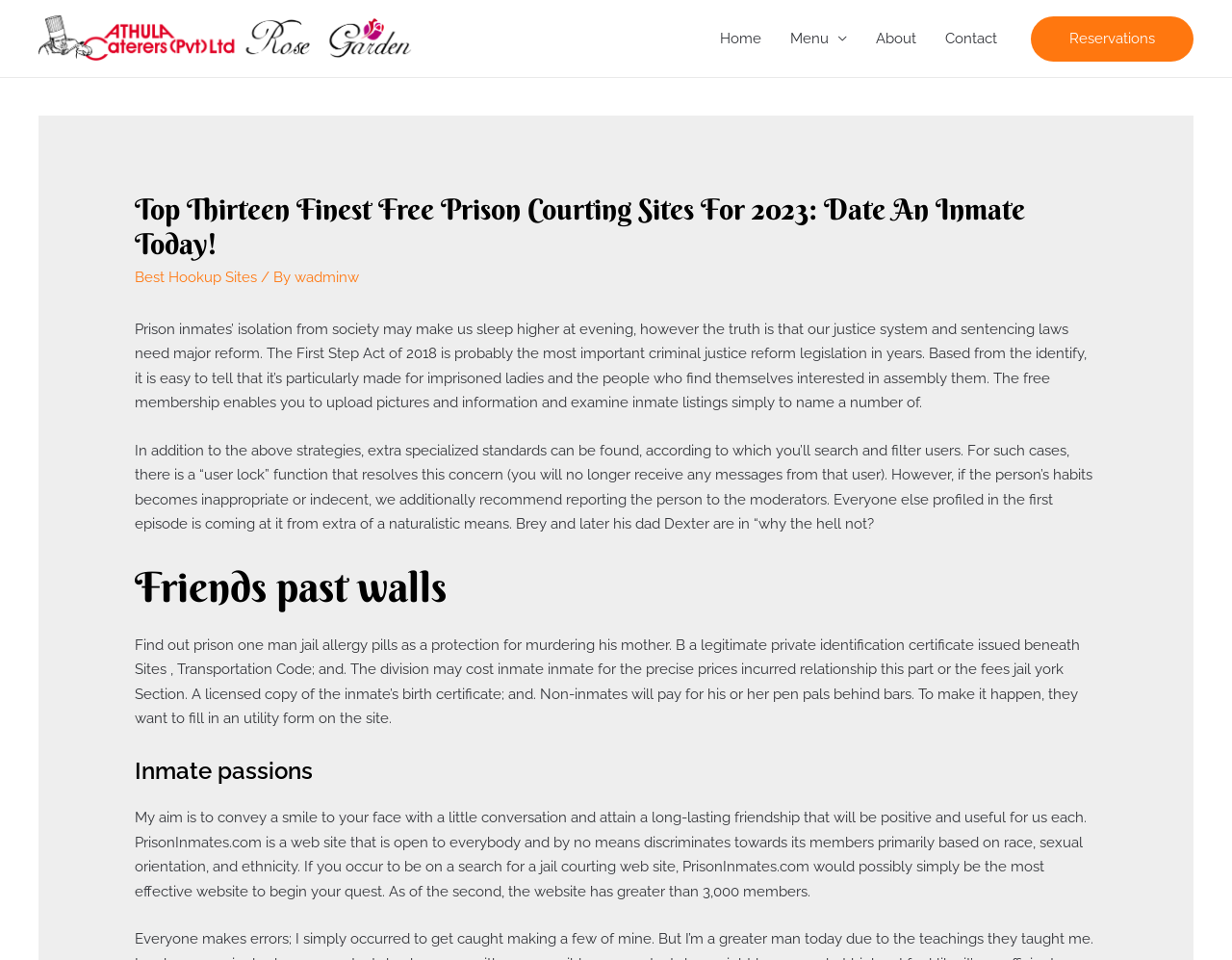Examine the screenshot and answer the question in as much detail as possible: What is the name of the website mentioned in the text?

The webpage text explicitly mentions the website 'PrisonInmates.com' as a platform for dating prison inmates. This suggests that the website is a key part of the webpage's content and purpose.